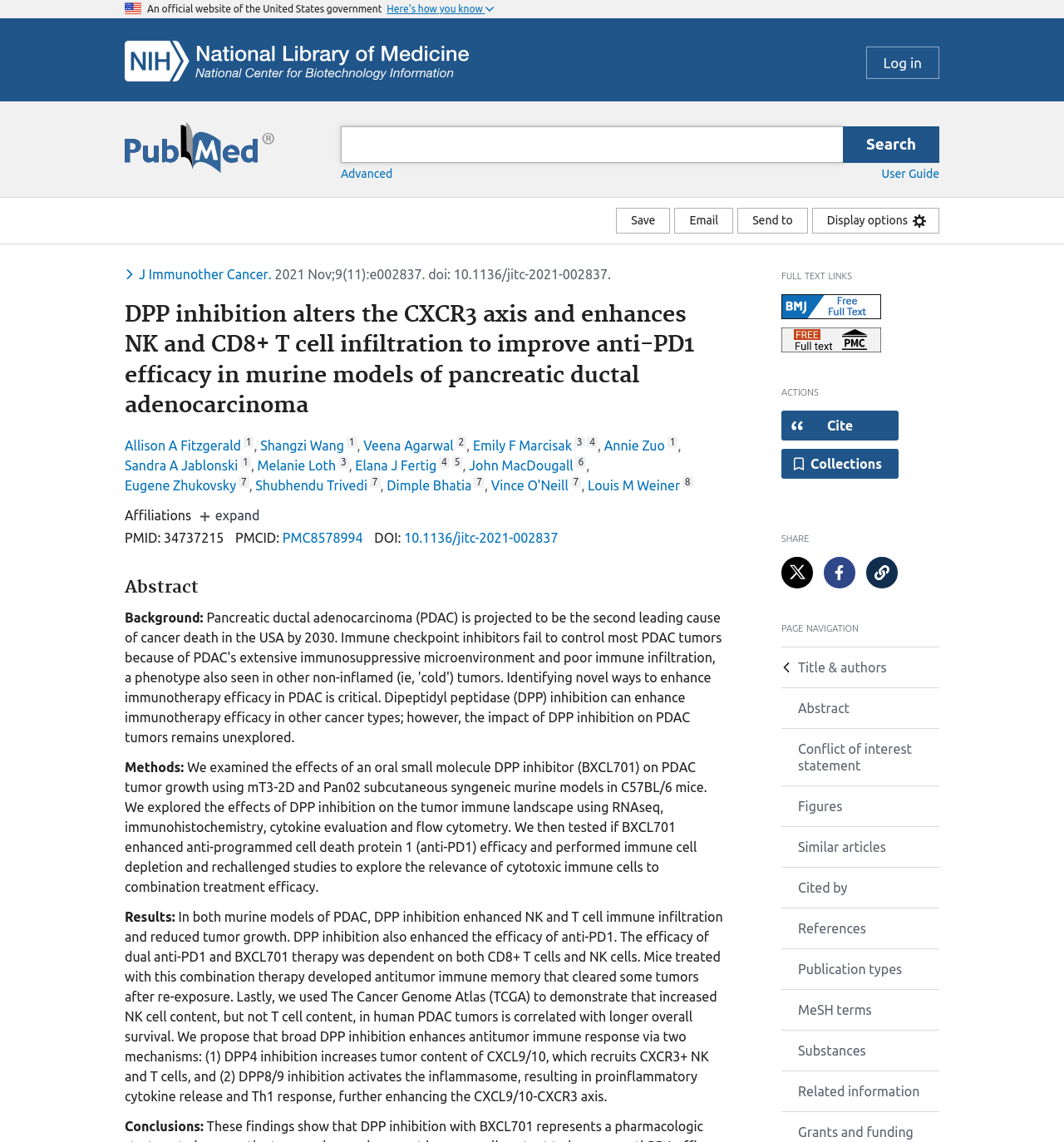Answer the question in one word or a short phrase:
What is the purpose of the 'Save' button?

To save the article